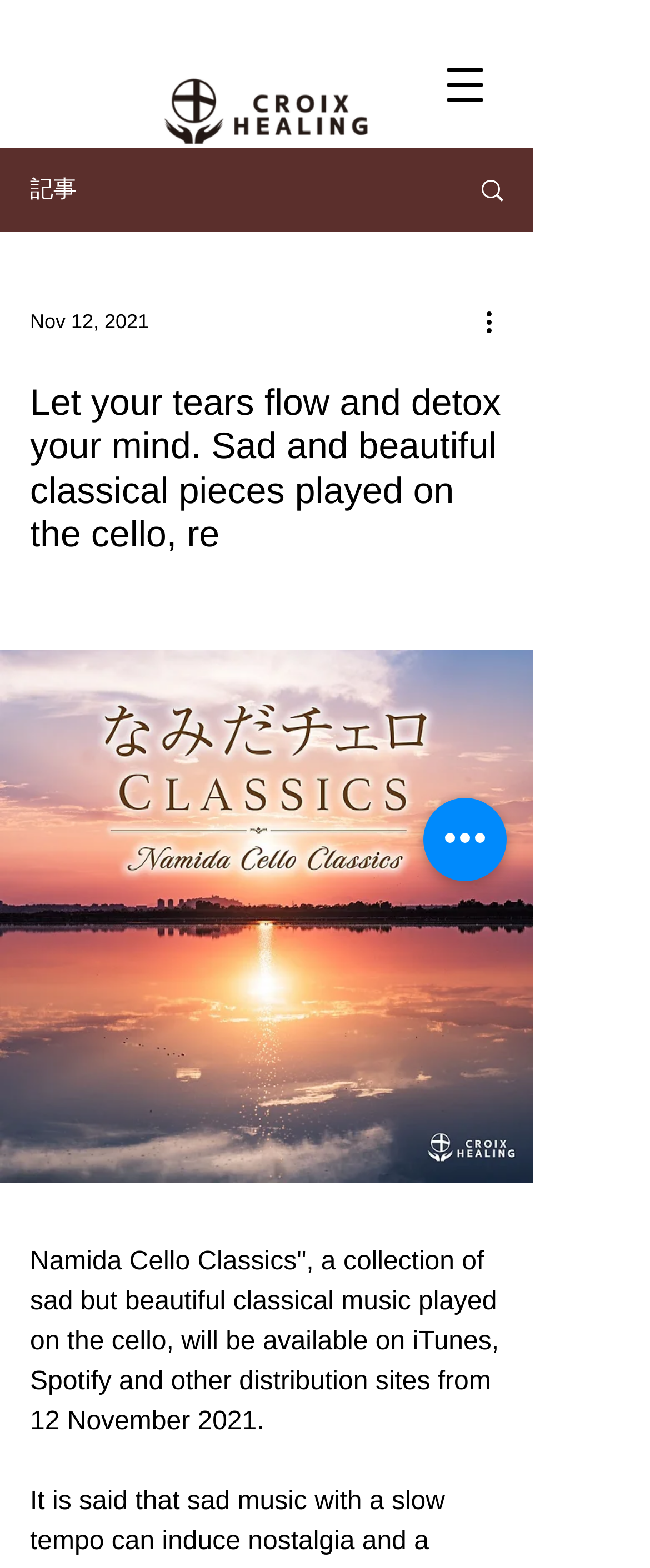Given the following UI element description: "aria-label="More actions"", find the bounding box coordinates in the webpage screenshot.

[0.738, 0.192, 0.8, 0.218]